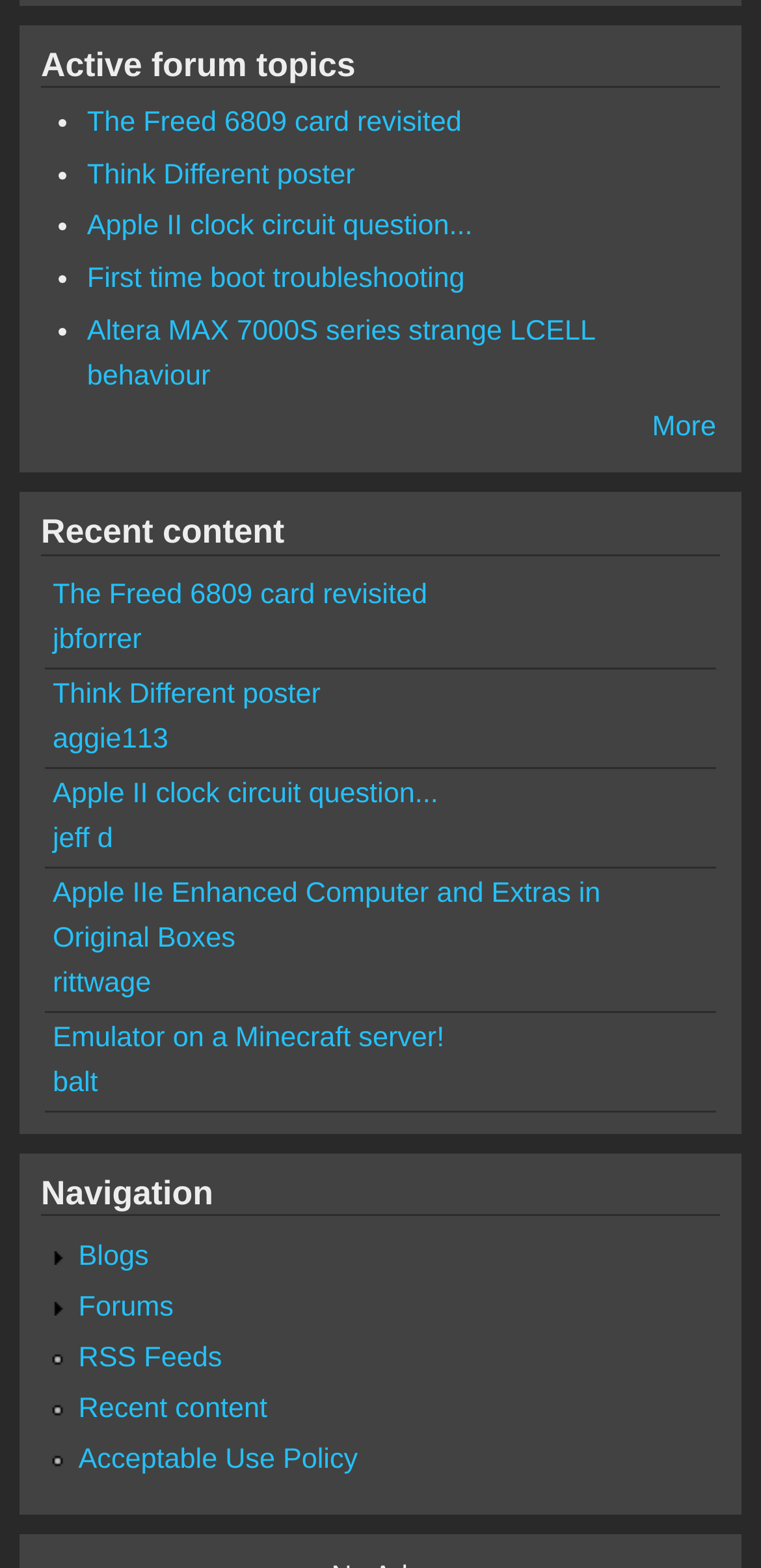Locate the bounding box coordinates of the element you need to click to accomplish the task described by this instruction: "Go to the forums".

[0.103, 0.824, 0.228, 0.844]